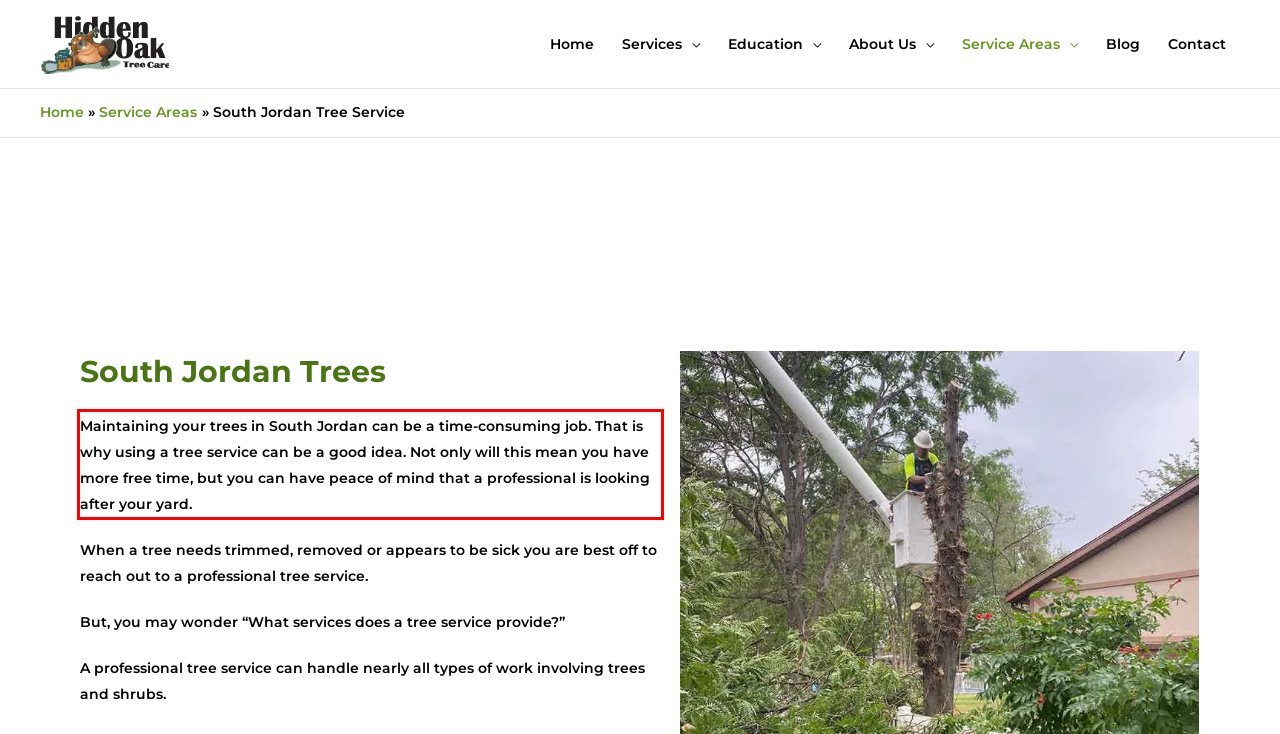Given a screenshot of a webpage with a red bounding box, please identify and retrieve the text inside the red rectangle.

Maintaining your trees in South Jordan can be a time-consuming job. That is why using a tree service can be a good idea. Not only will this mean you have more free time, but you can have peace of mind that a professional is looking after your yard.